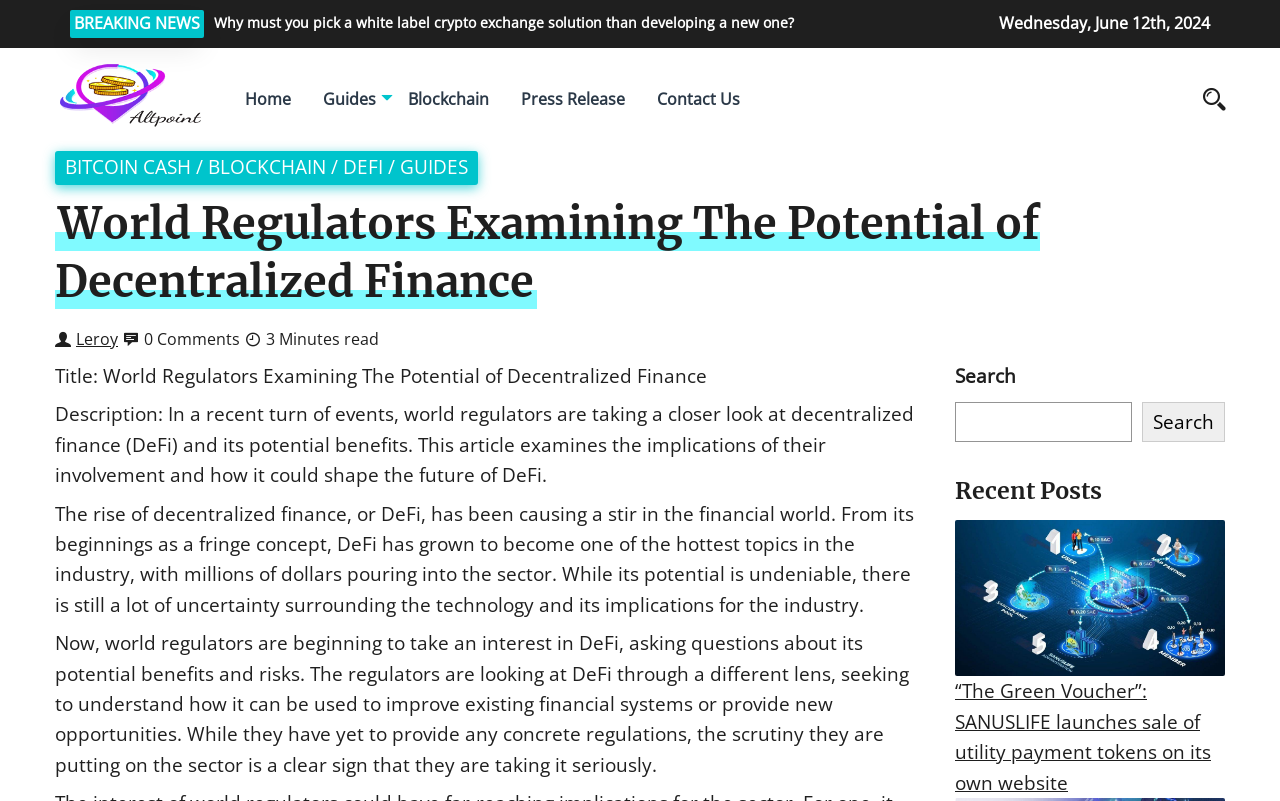Based on the element description "Home", predict the bounding box coordinates of the UI element.

[0.179, 0.078, 0.24, 0.17]